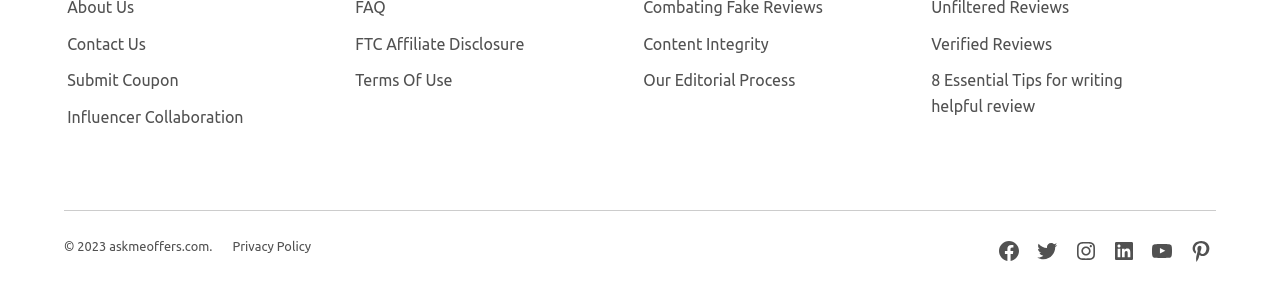Find the bounding box coordinates of the clickable area required to complete the following action: "Open search".

None